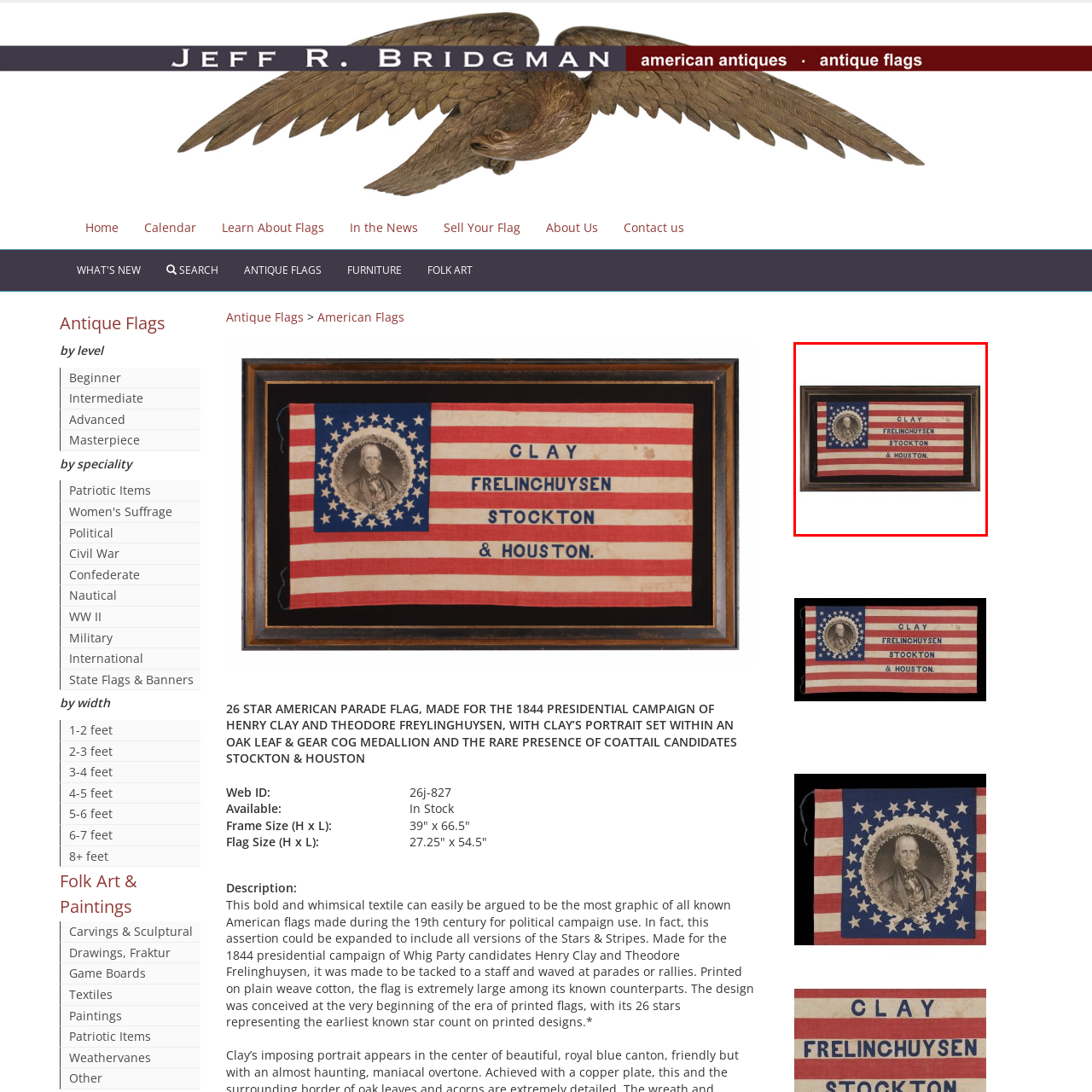What is the color of the stripes that alternate with white stripes?
Inspect the image enclosed by the red bounding box and elaborate on your answer with as much detail as possible based on the visual cues.

The caption describes the flag's design as having alternating red and white stripes, which implies that the stripes that alternate with white stripes are red in color.